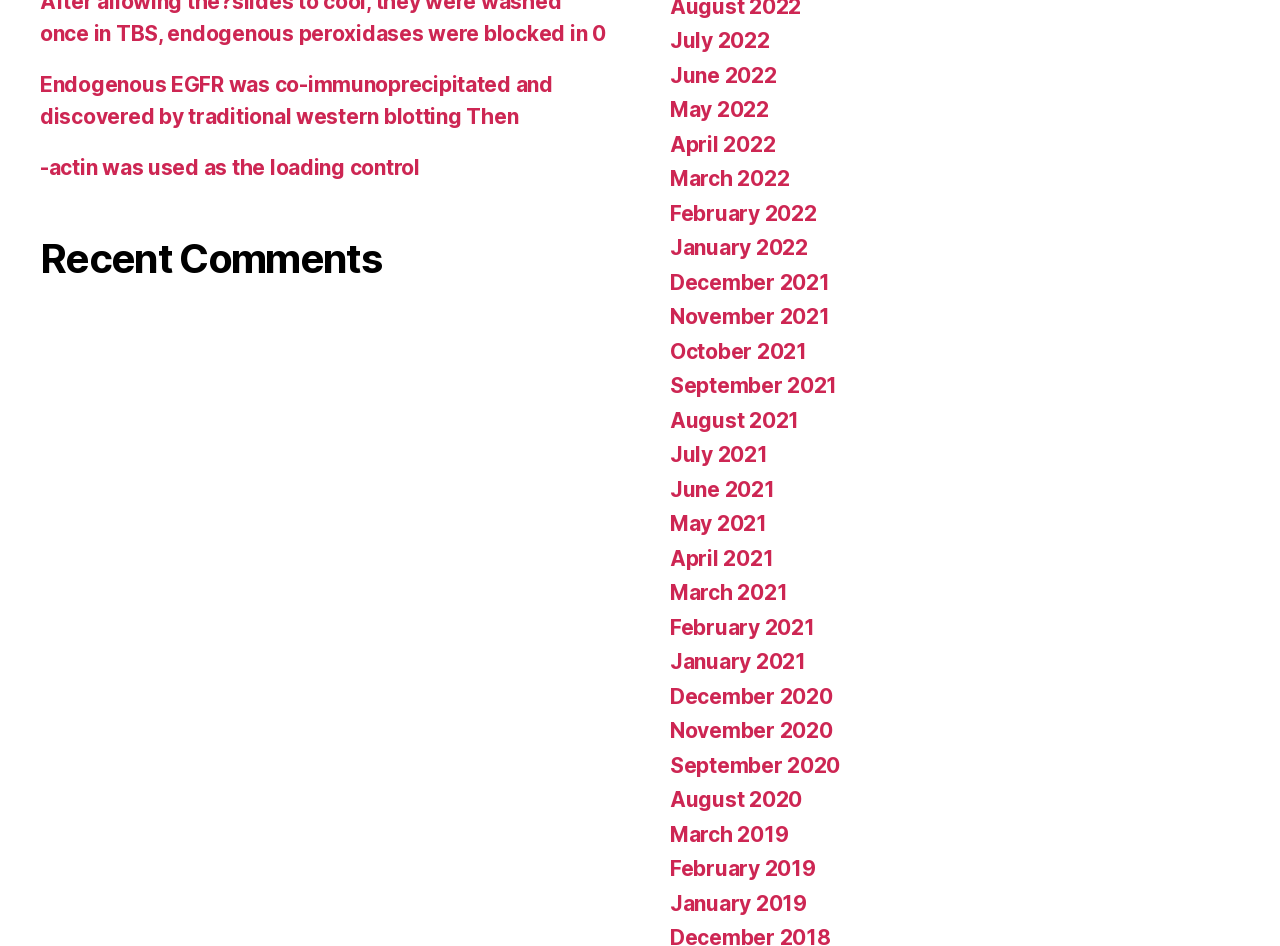What is the purpose of -actin in the experiment?
By examining the image, provide a one-word or phrase answer.

loading control